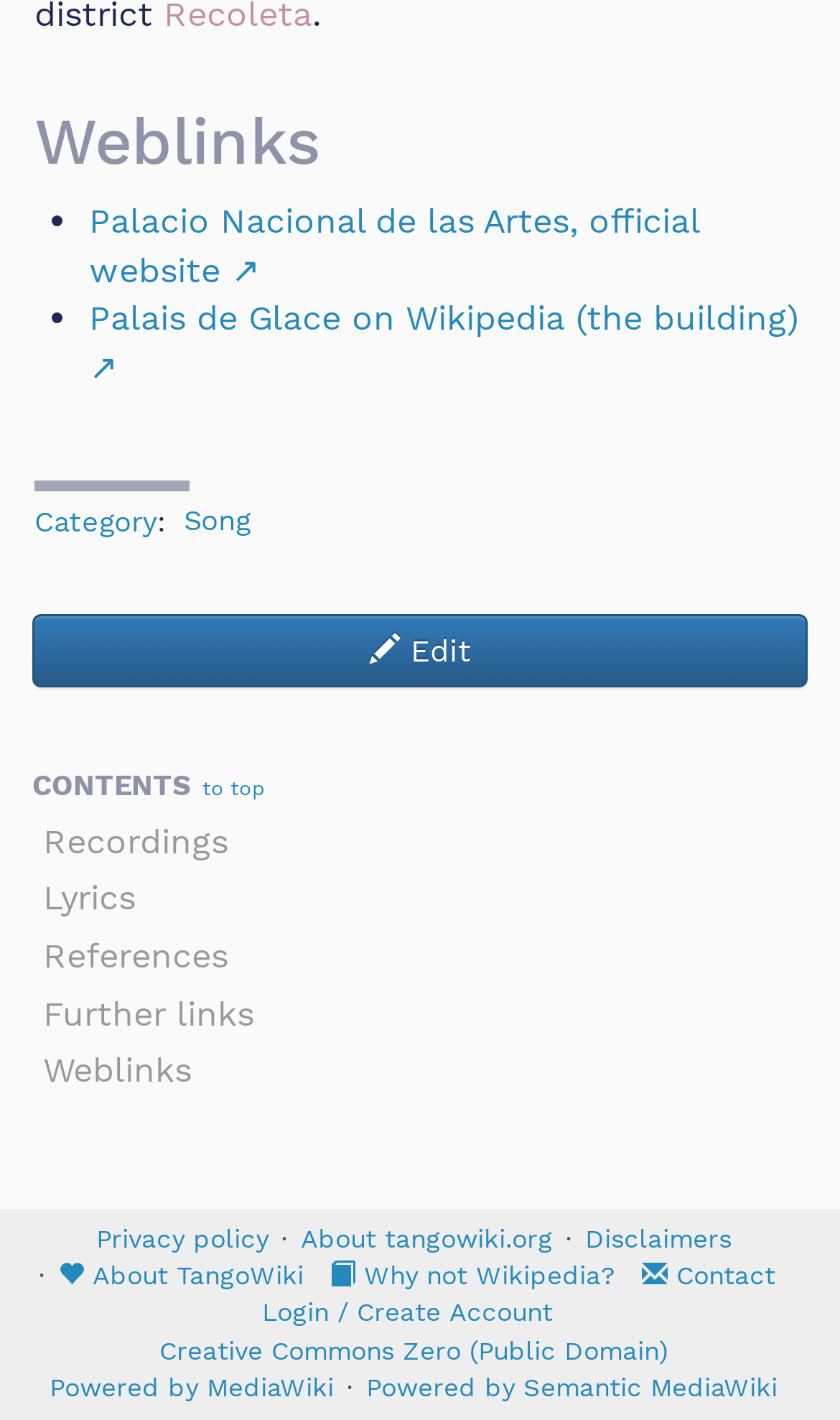Identify the bounding box coordinates of the region that should be clicked to execute the following instruction: "Contact the website".

[0.764, 0.888, 0.923, 0.909]